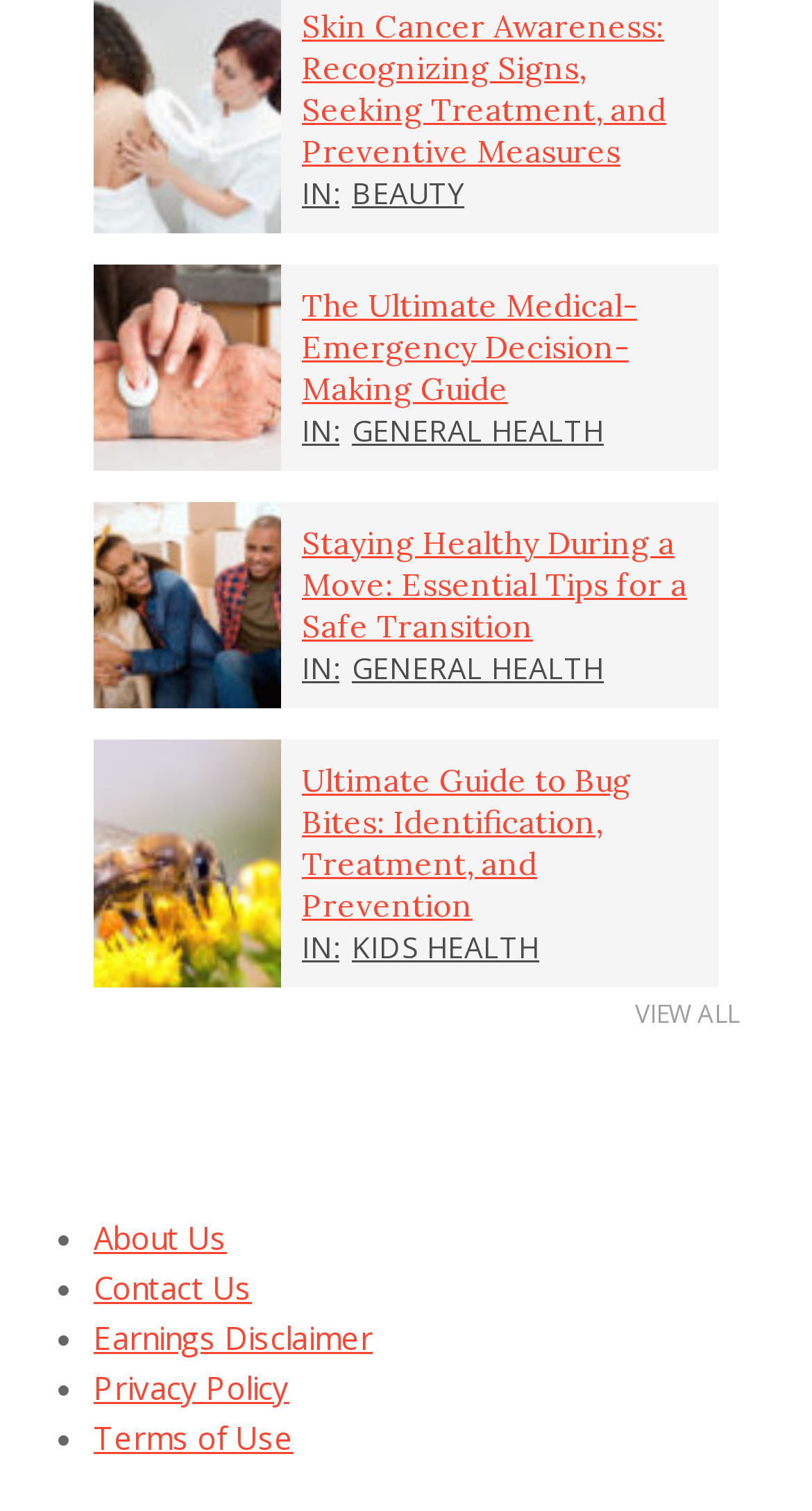Reply to the question with a single word or phrase:
How are the articles organized on this webpage?

By category